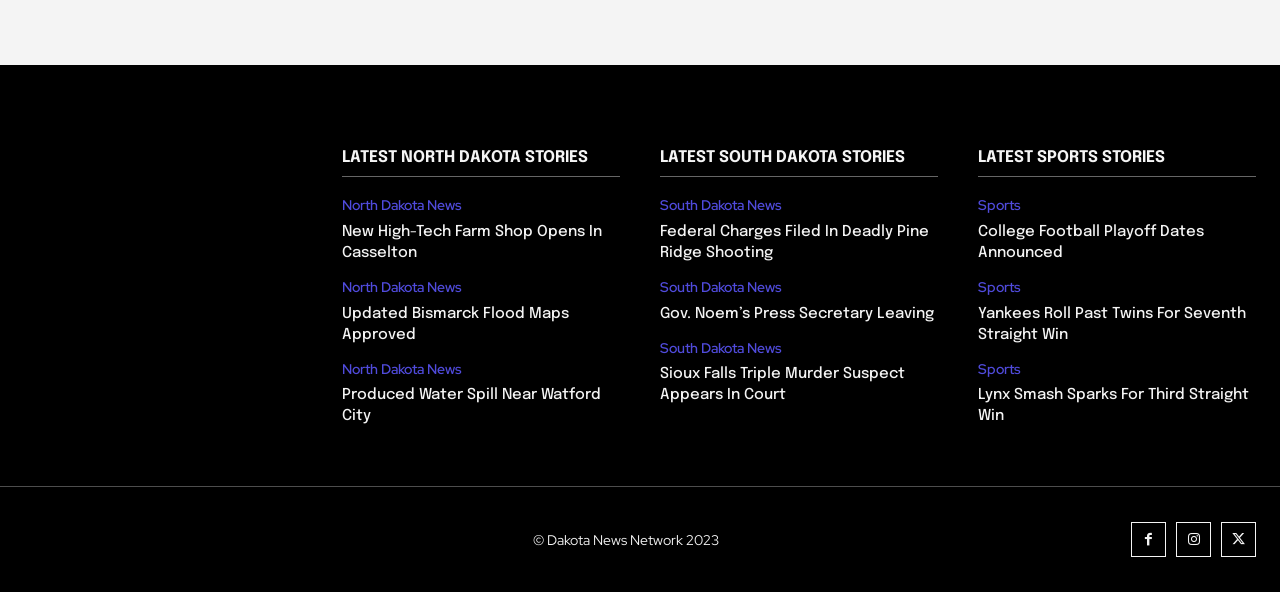What is the copyright information on this webpage?
Relying on the image, give a concise answer in one word or a brief phrase.

Dakota News Network 2023